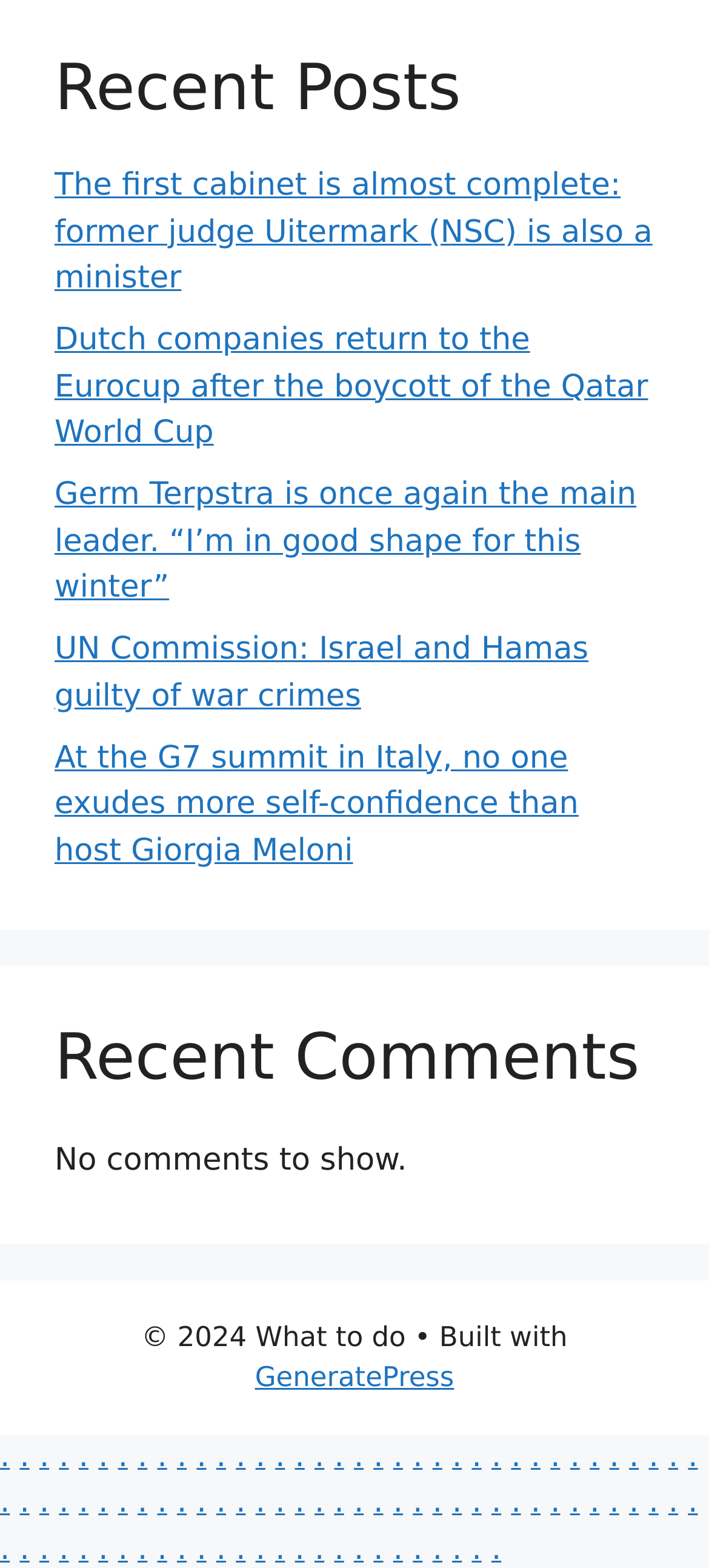Find the bounding box coordinates of the element's region that should be clicked in order to follow the given instruction: "View recent comments". The coordinates should consist of four float numbers between 0 and 1, i.e., [left, top, right, bottom].

[0.077, 0.651, 0.923, 0.7]